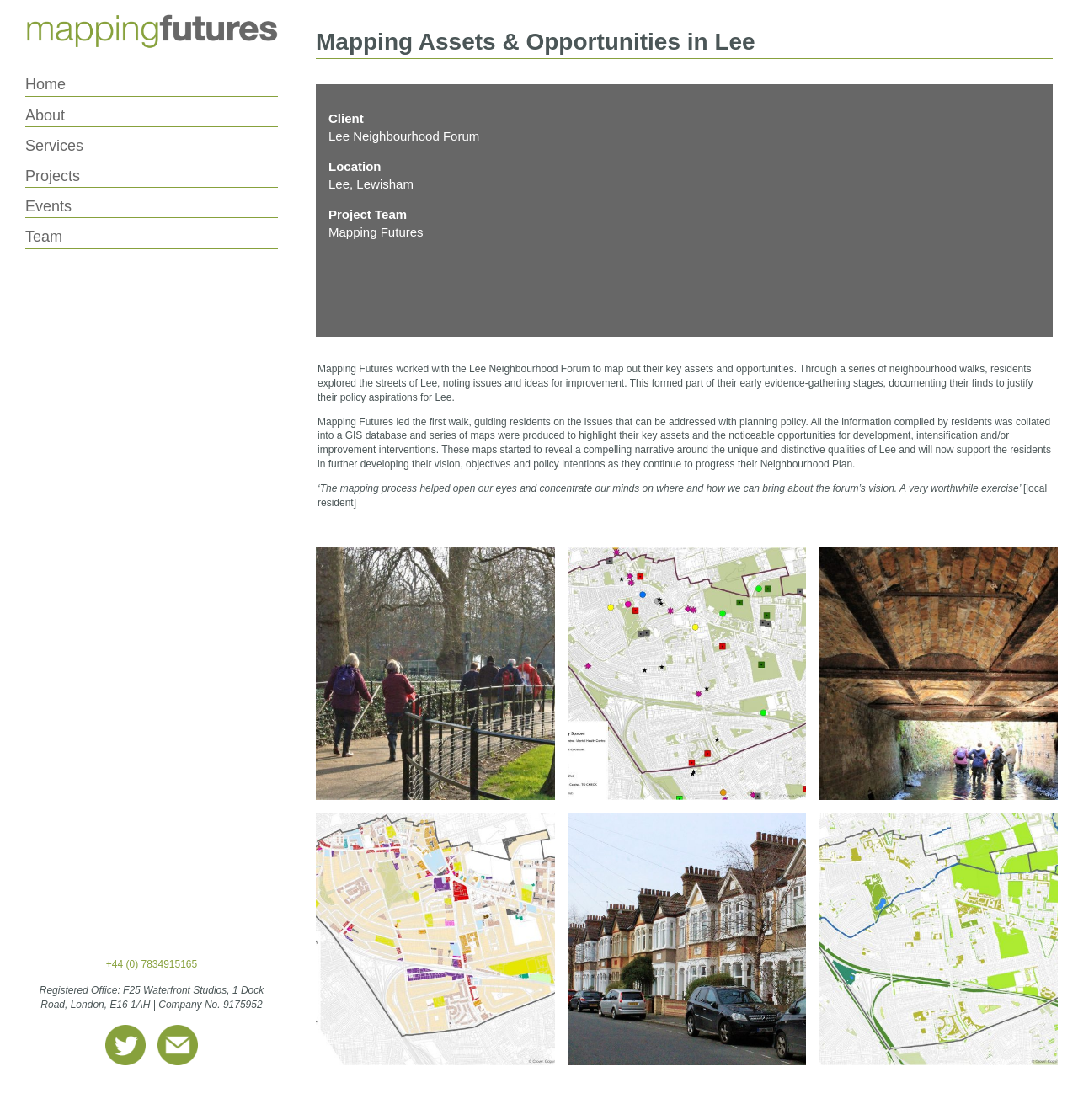Locate the bounding box coordinates of the element that needs to be clicked to carry out the instruction: "Click the 'Home' link". The coordinates should be given as four float numbers ranging from 0 to 1, i.e., [left, top, right, bottom].

[0.023, 0.068, 0.061, 0.083]